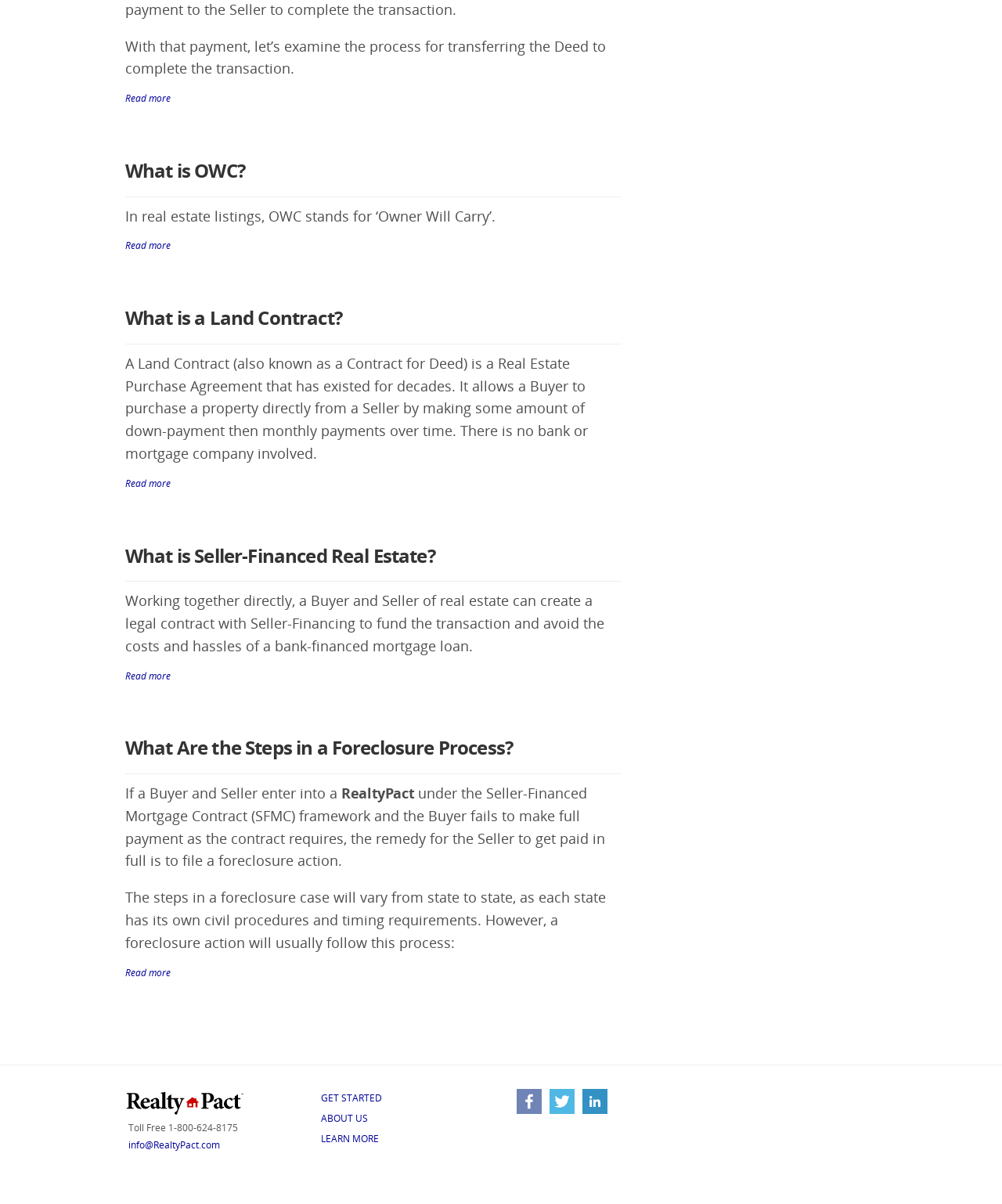Please specify the coordinates of the bounding box for the element that should be clicked to carry out this instruction: "Learn more about Land Contract". The coordinates must be four float numbers between 0 and 1, formatted as [left, top, right, bottom].

[0.125, 0.253, 0.341, 0.275]